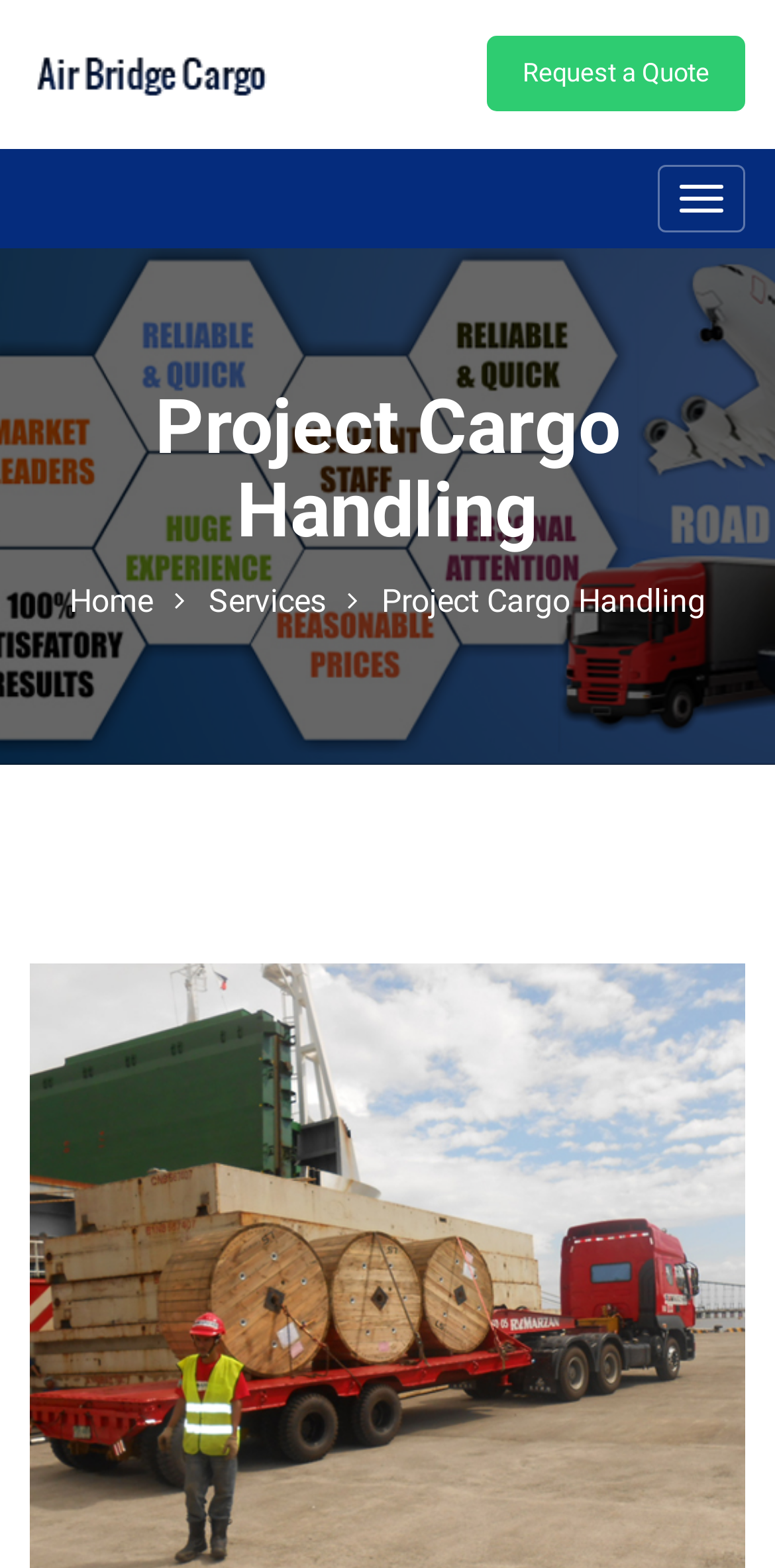Respond to the following question using a concise word or phrase: 
How can I get a quote?

Request a Quote